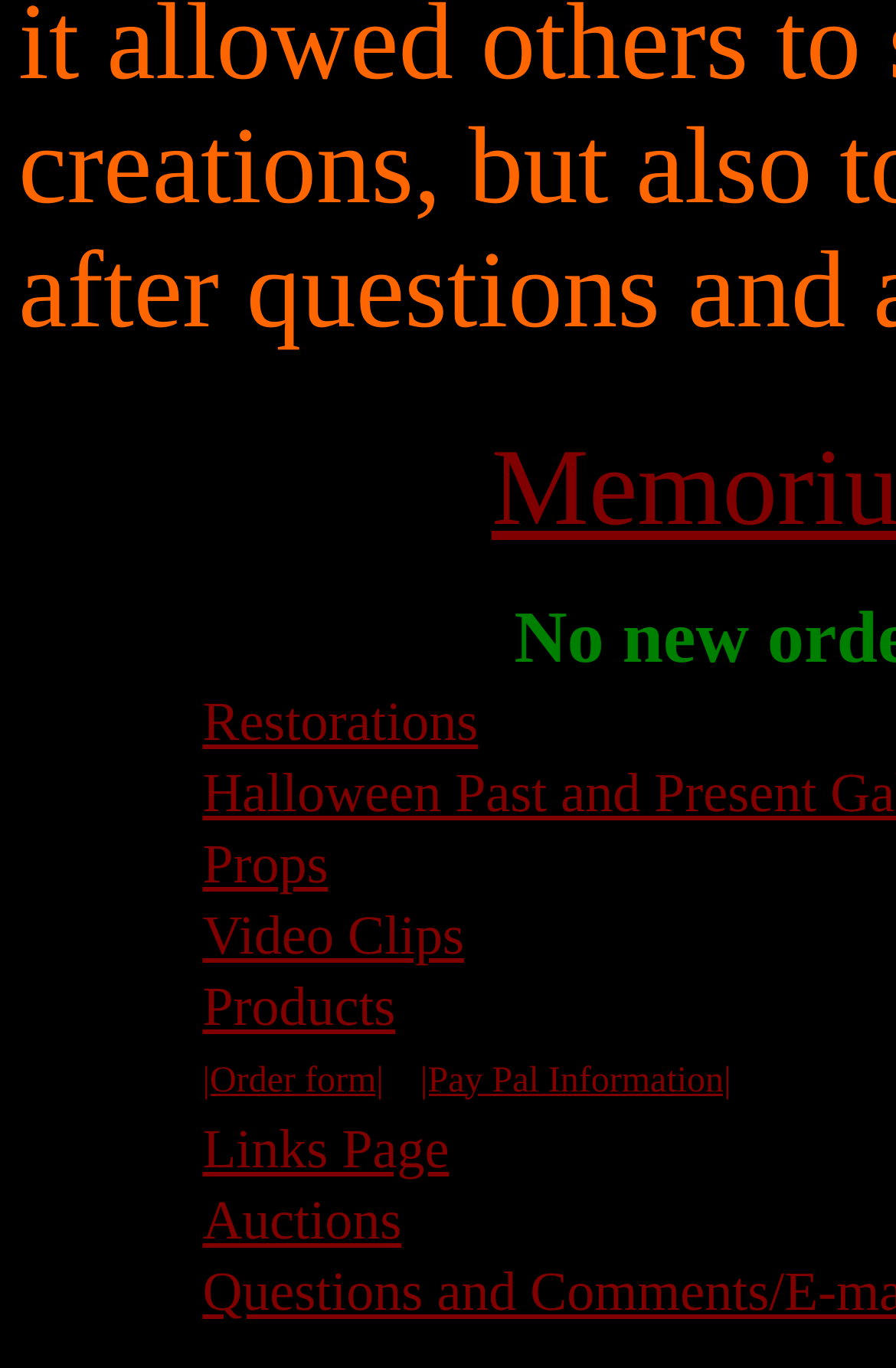Is there a link related to payment in the top navigation menu?
Answer the question with a single word or phrase derived from the image.

Yes